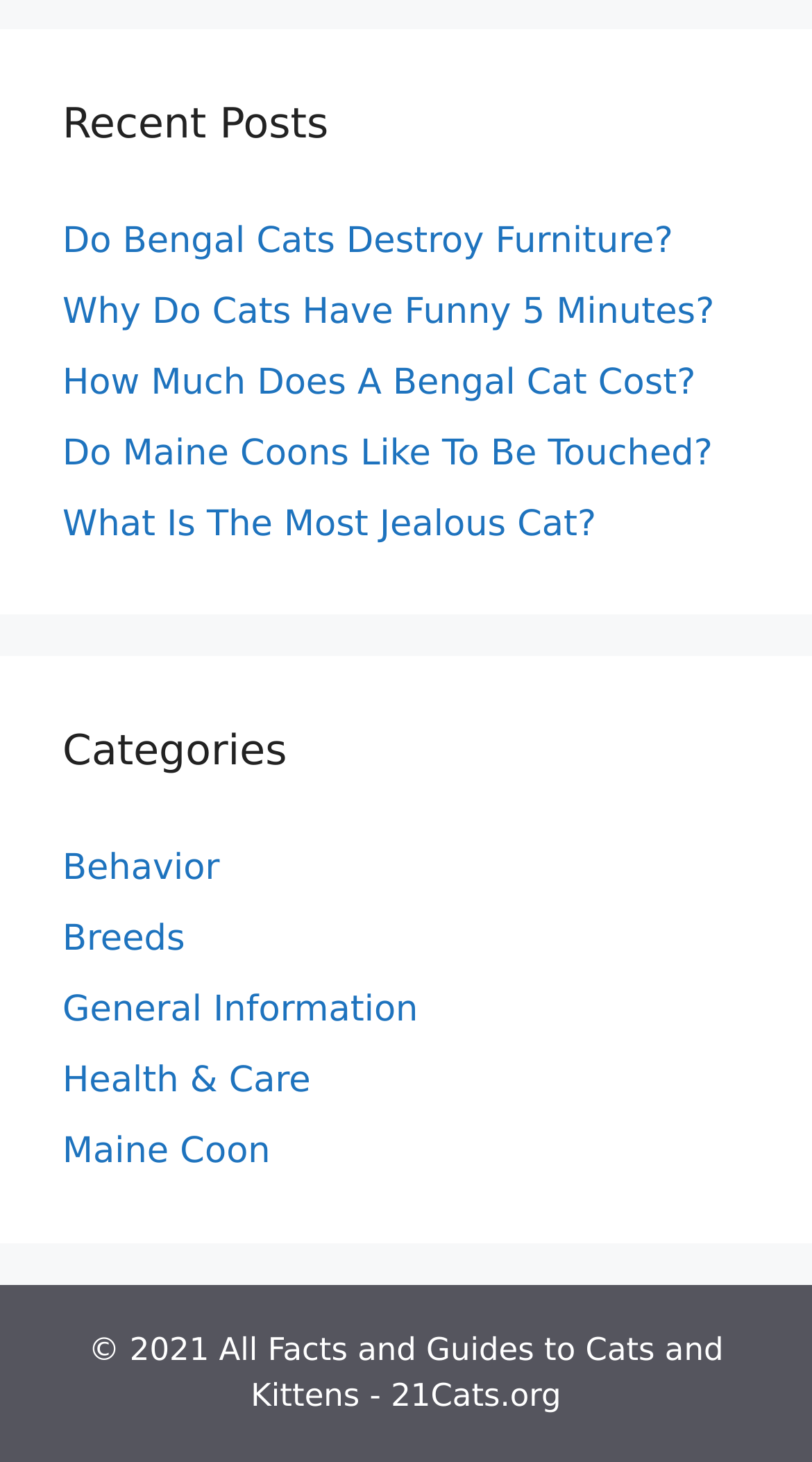Please answer the following question using a single word or phrase: 
What is the website name?

21Cats.org